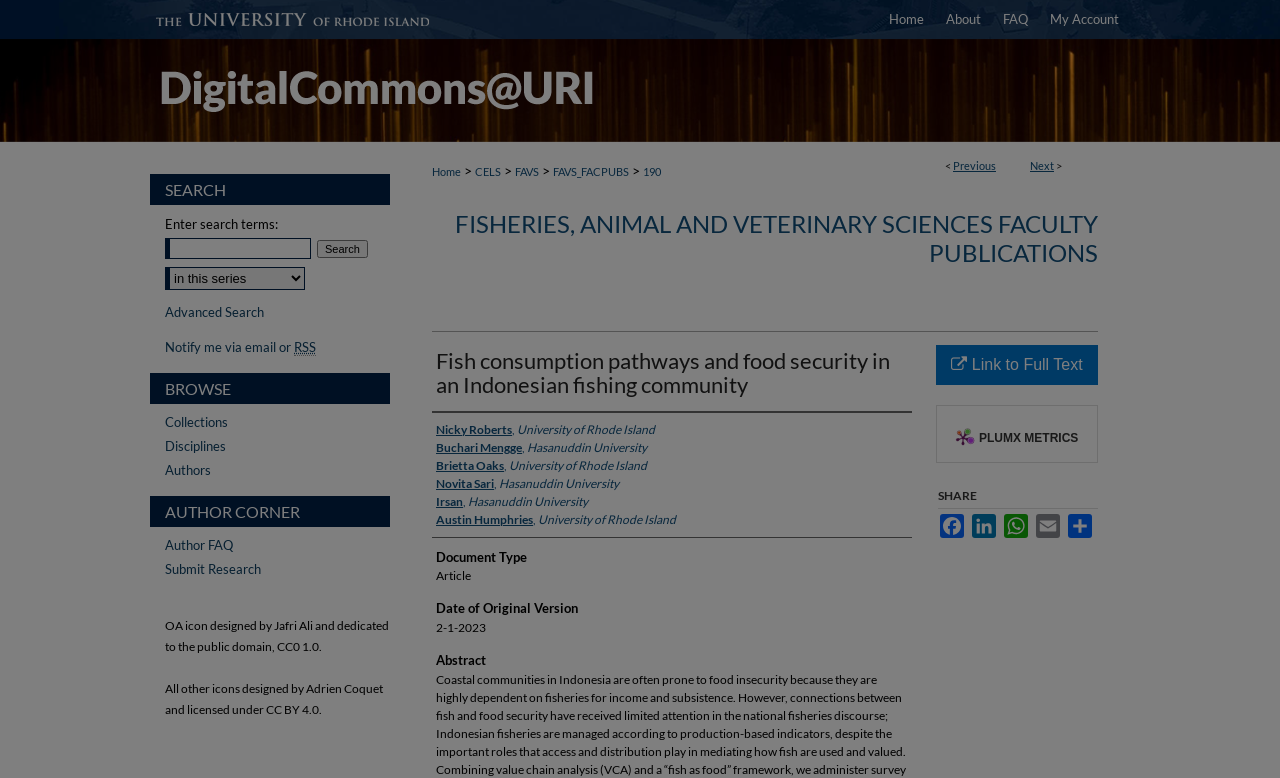Identify and generate the primary title of the webpage.

Fish consumption pathways and food security in an Indonesian fishing community